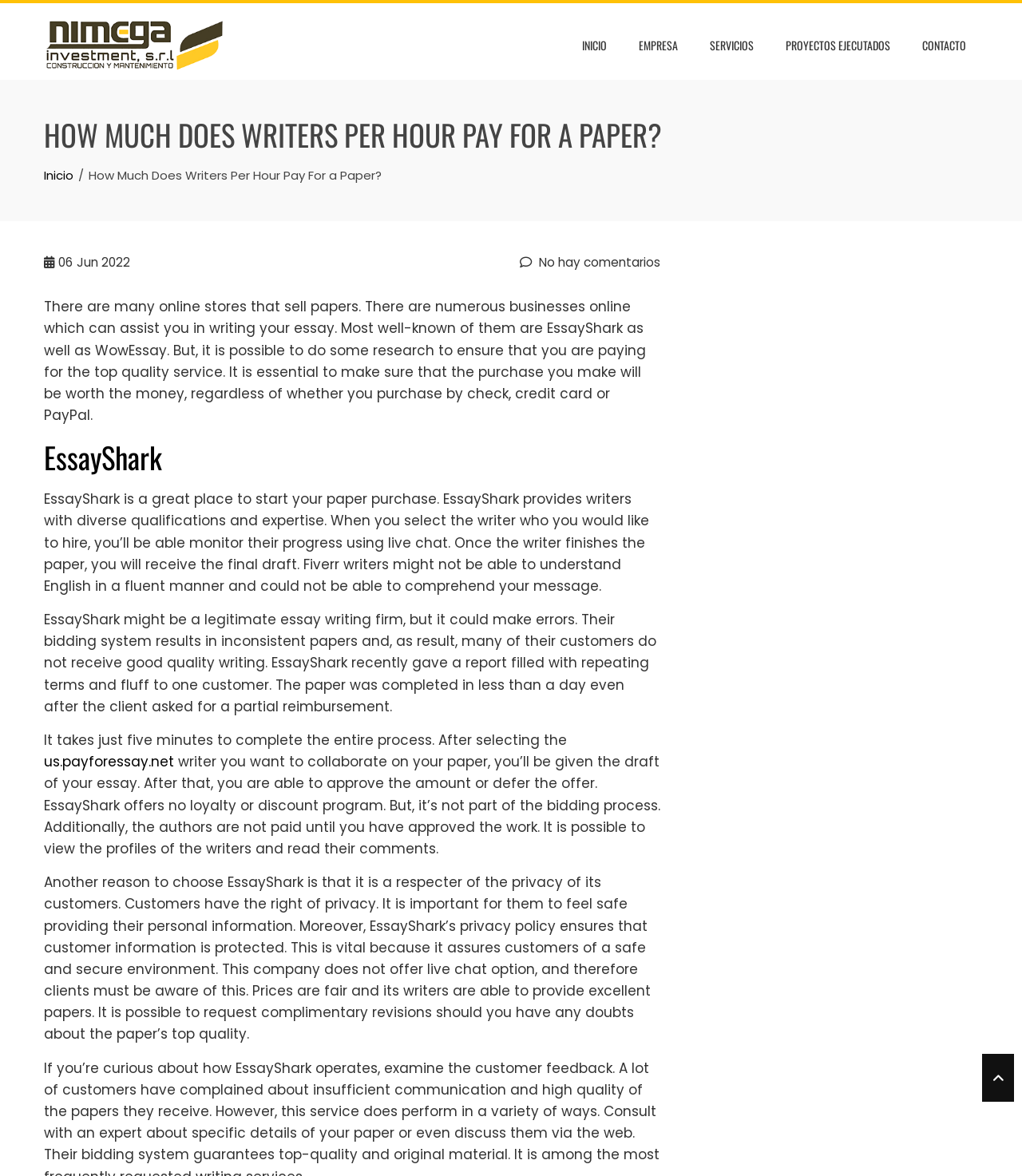Give a concise answer using one word or a phrase to the following question:
What is the name of the company mentioned in the top-left corner?

Nimega Investment